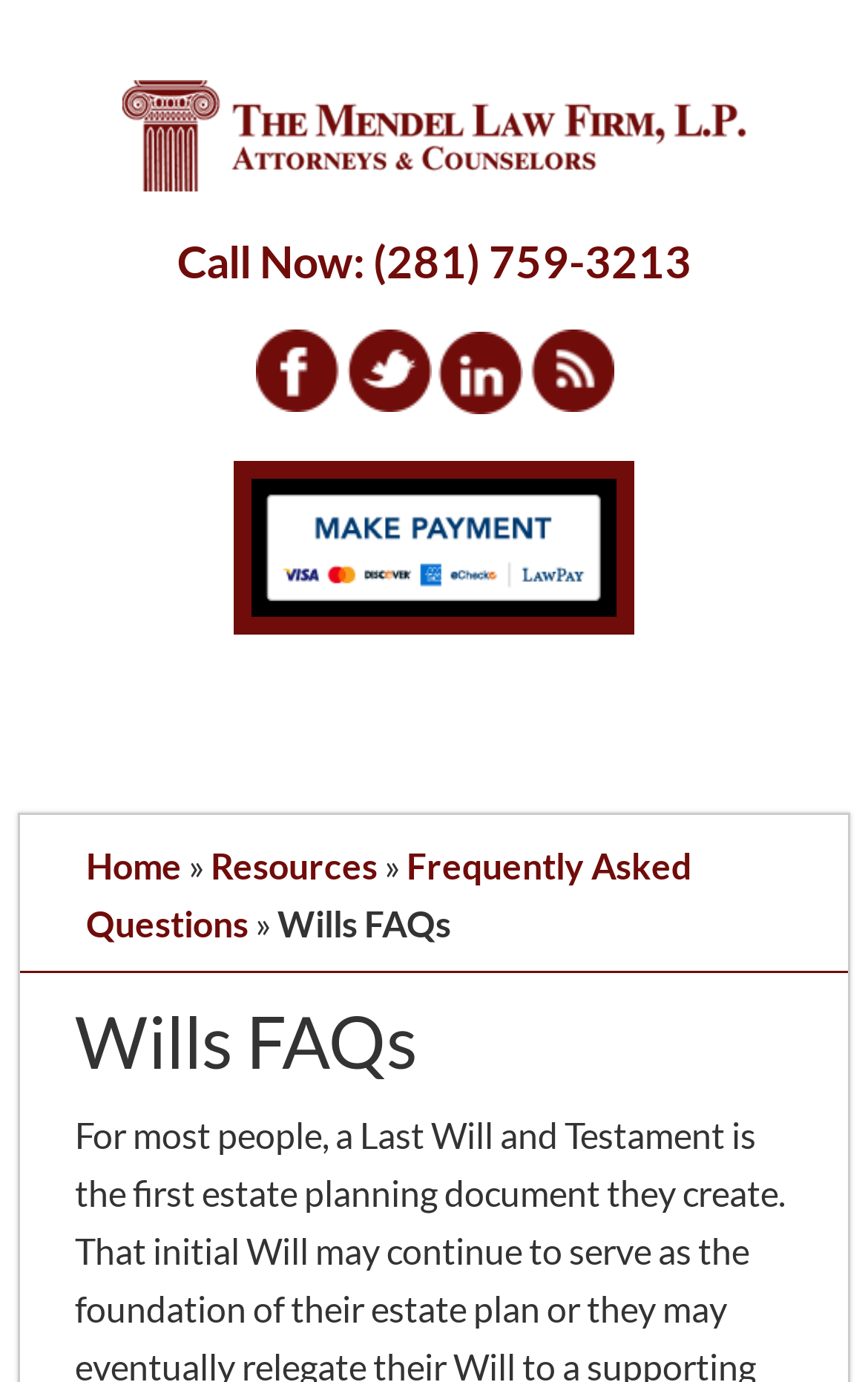For the given element description Download, determine the bounding box coordinates of the UI element. The coordinates should follow the format (top-left x, top-left y, bottom-right x, bottom-right y) and be within the range of 0 to 1.

None